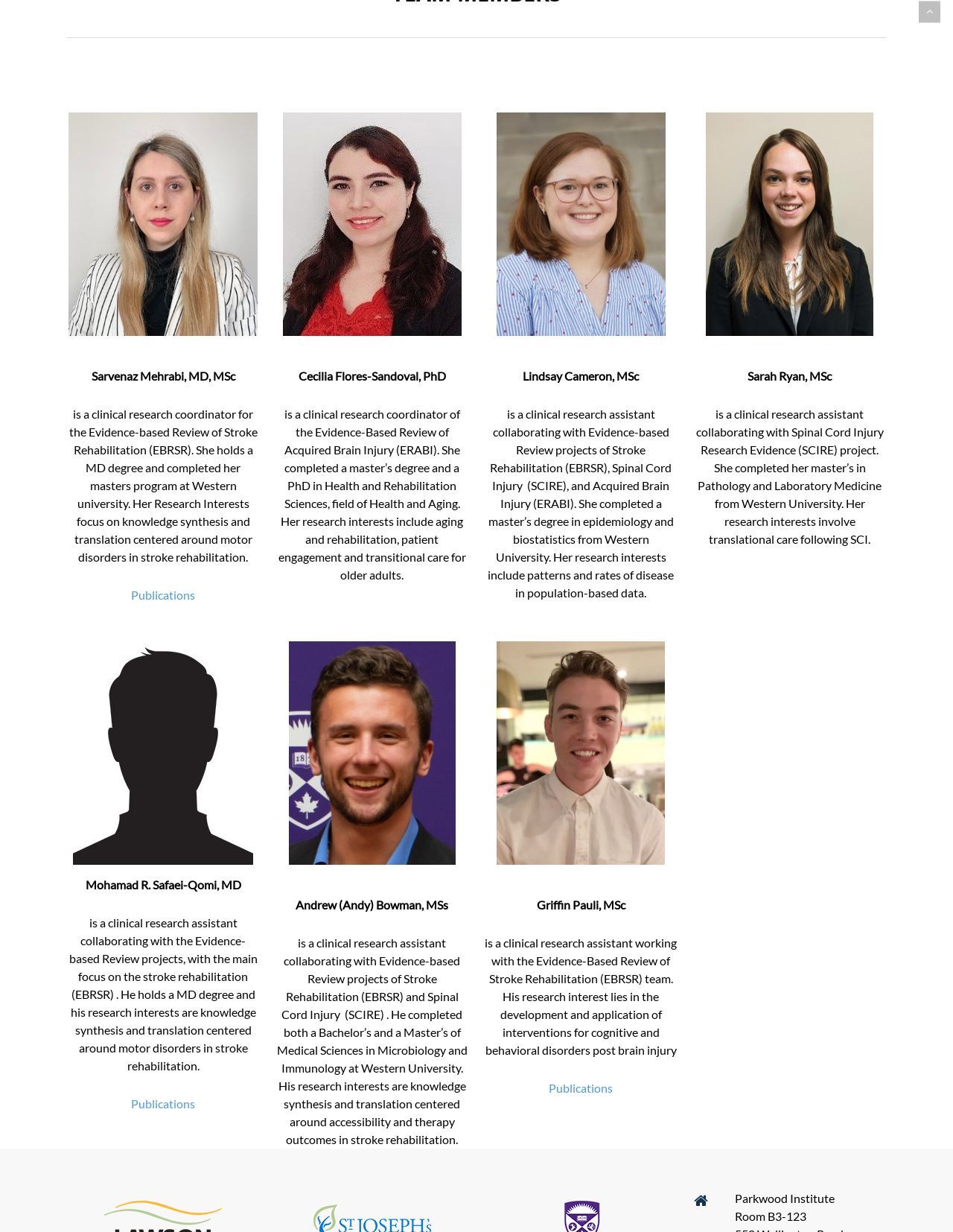Find the bounding box coordinates corresponding to the UI element with the description: "Publications". The coordinates should be formatted as [left, top, right, bottom], with values as floats between 0 and 1.

[0.138, 0.477, 0.205, 0.488]